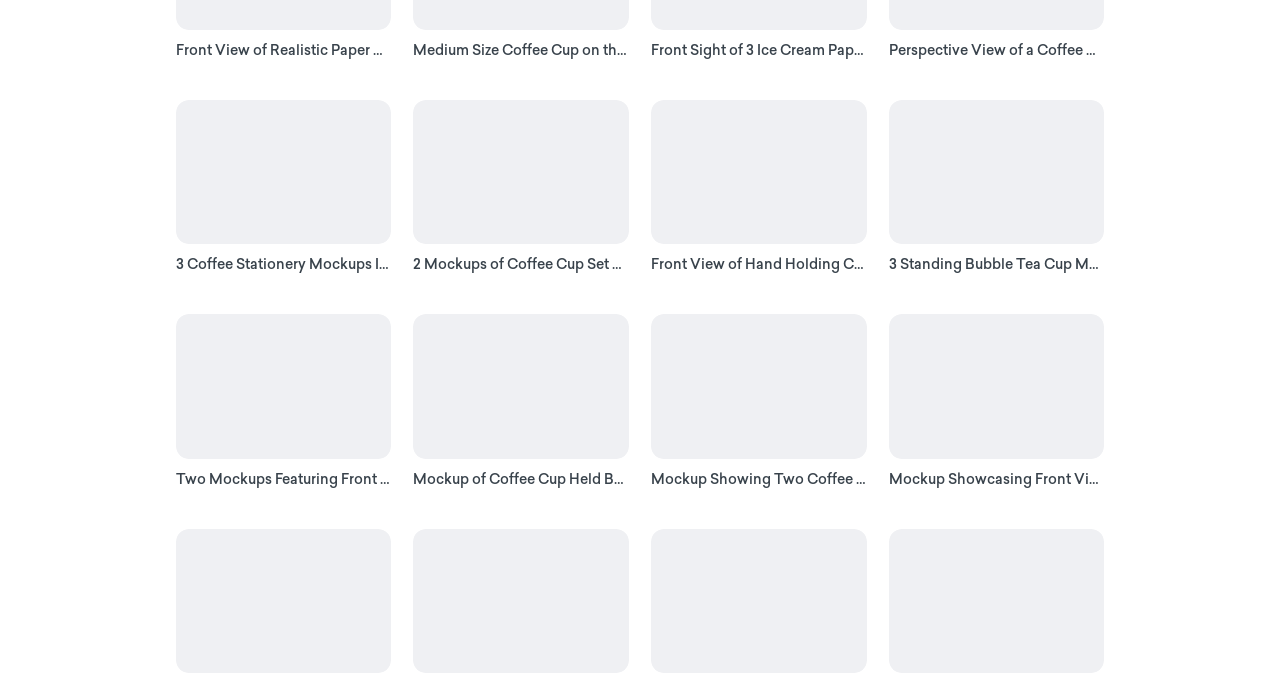Select the bounding box coordinates of the element I need to click to carry out the following instruction: "Explore Front Sight of 3 Ice Cream Paper Tubs Mockup".

[0.509, 0.061, 0.677, 0.089]